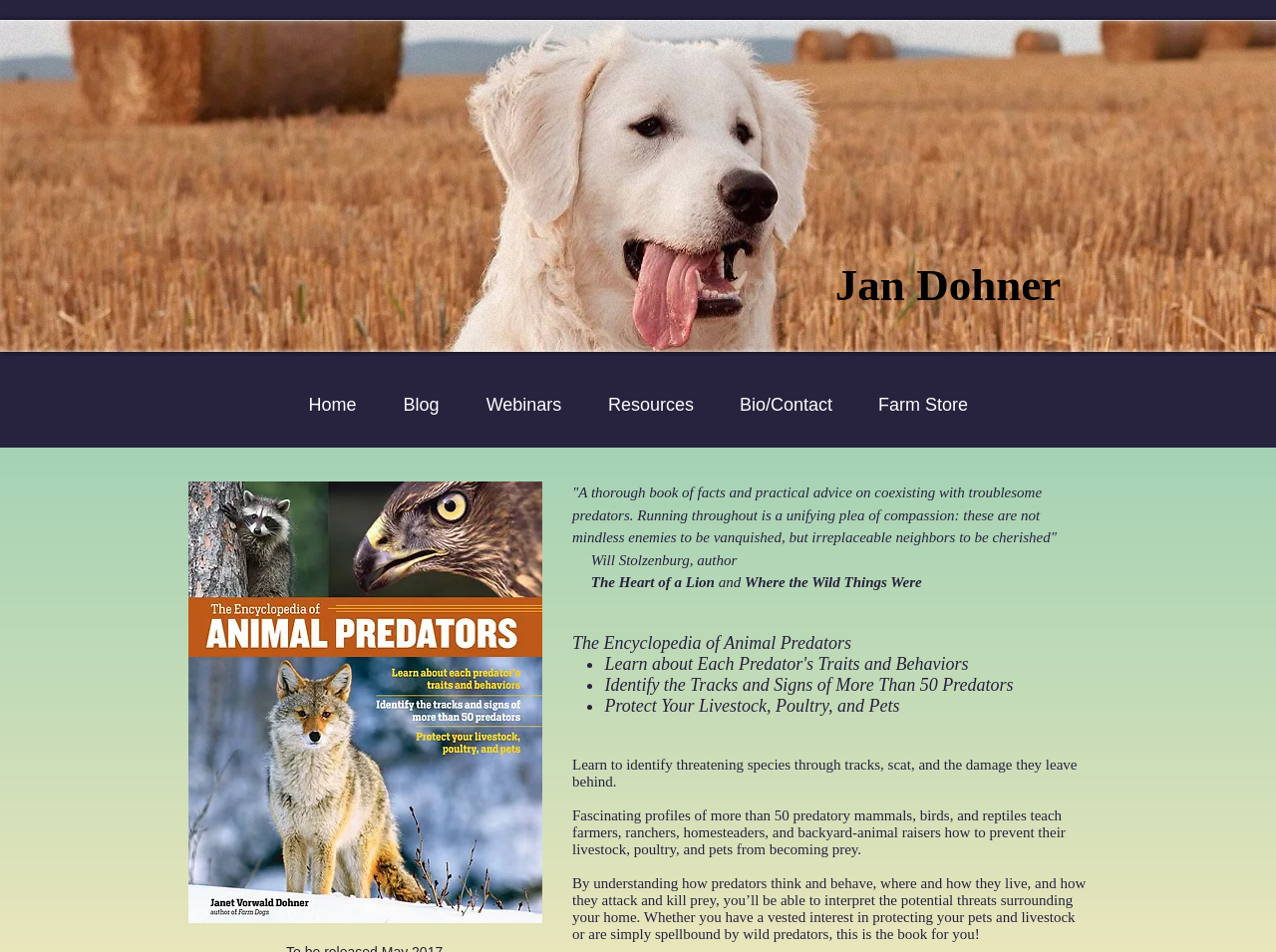Predict the bounding box coordinates of the UI element that matches this description: "HOME". The coordinates should be in the format [left, top, right, bottom] with each value between 0 and 1.

None